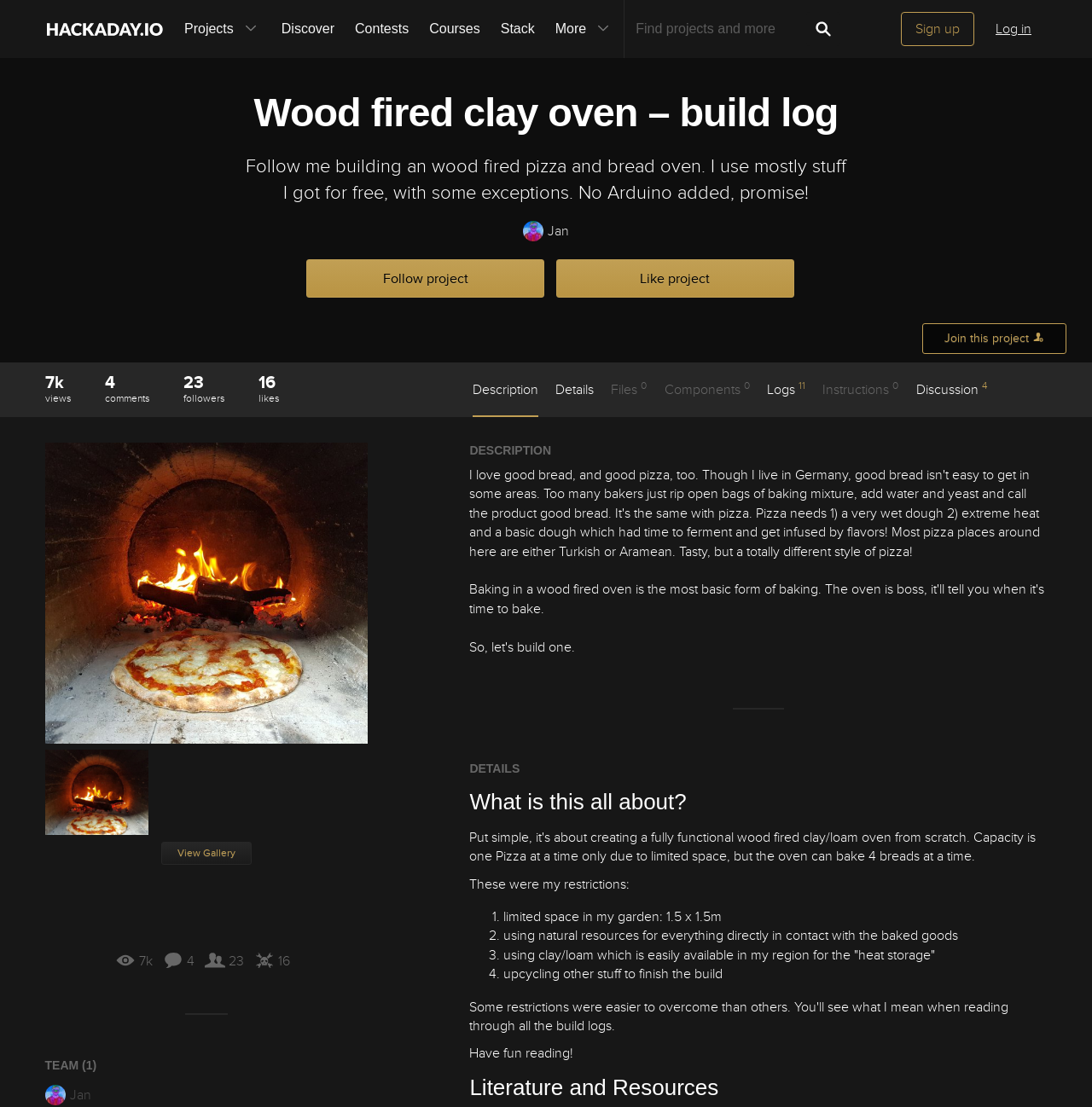Please find the bounding box coordinates of the clickable region needed to complete the following instruction: "View project discussion". The bounding box coordinates must consist of four float numbers between 0 and 1, i.e., [left, top, right, bottom].

[0.839, 0.342, 0.904, 0.376]